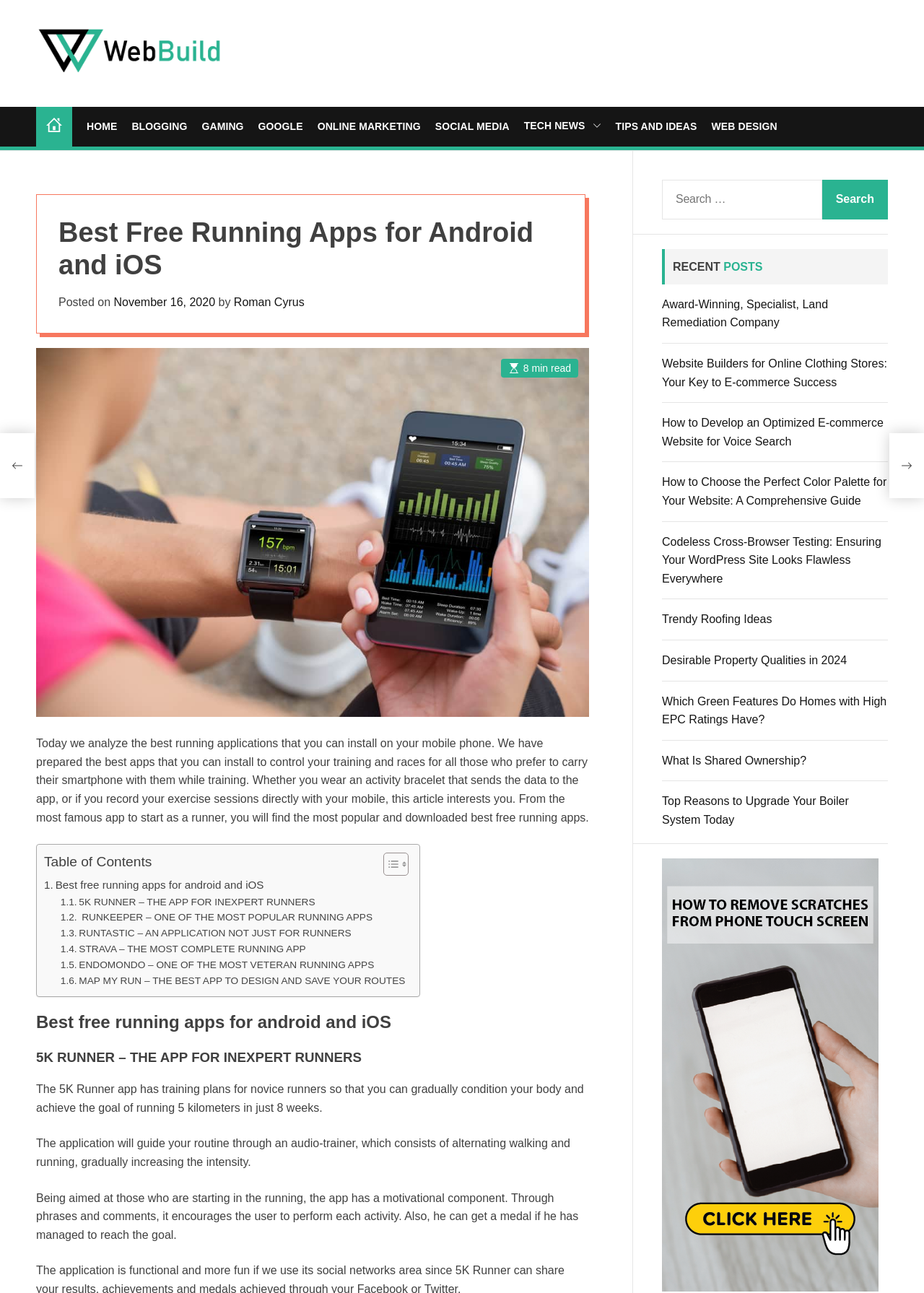Please identify the bounding box coordinates of the area that needs to be clicked to fulfill the following instruction: "Toggle the table of content."

[0.403, 0.659, 0.439, 0.678]